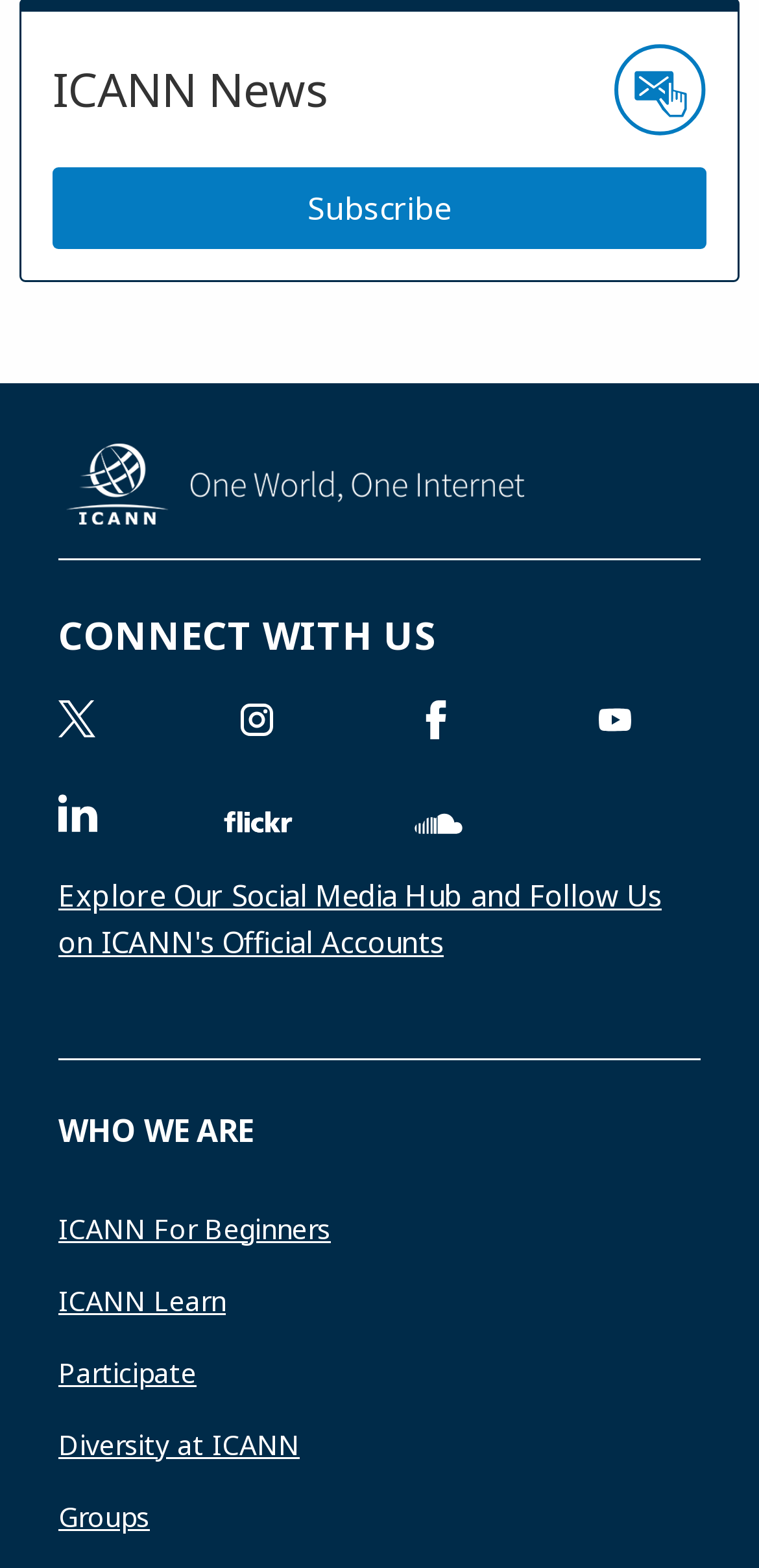From the screenshot, find the bounding box of the UI element matching this description: "Independent Review Process". Supply the bounding box coordinates in the form [left, top, right, bottom], each a float between 0 and 1.

[0.077, 0.93, 0.562, 0.954]